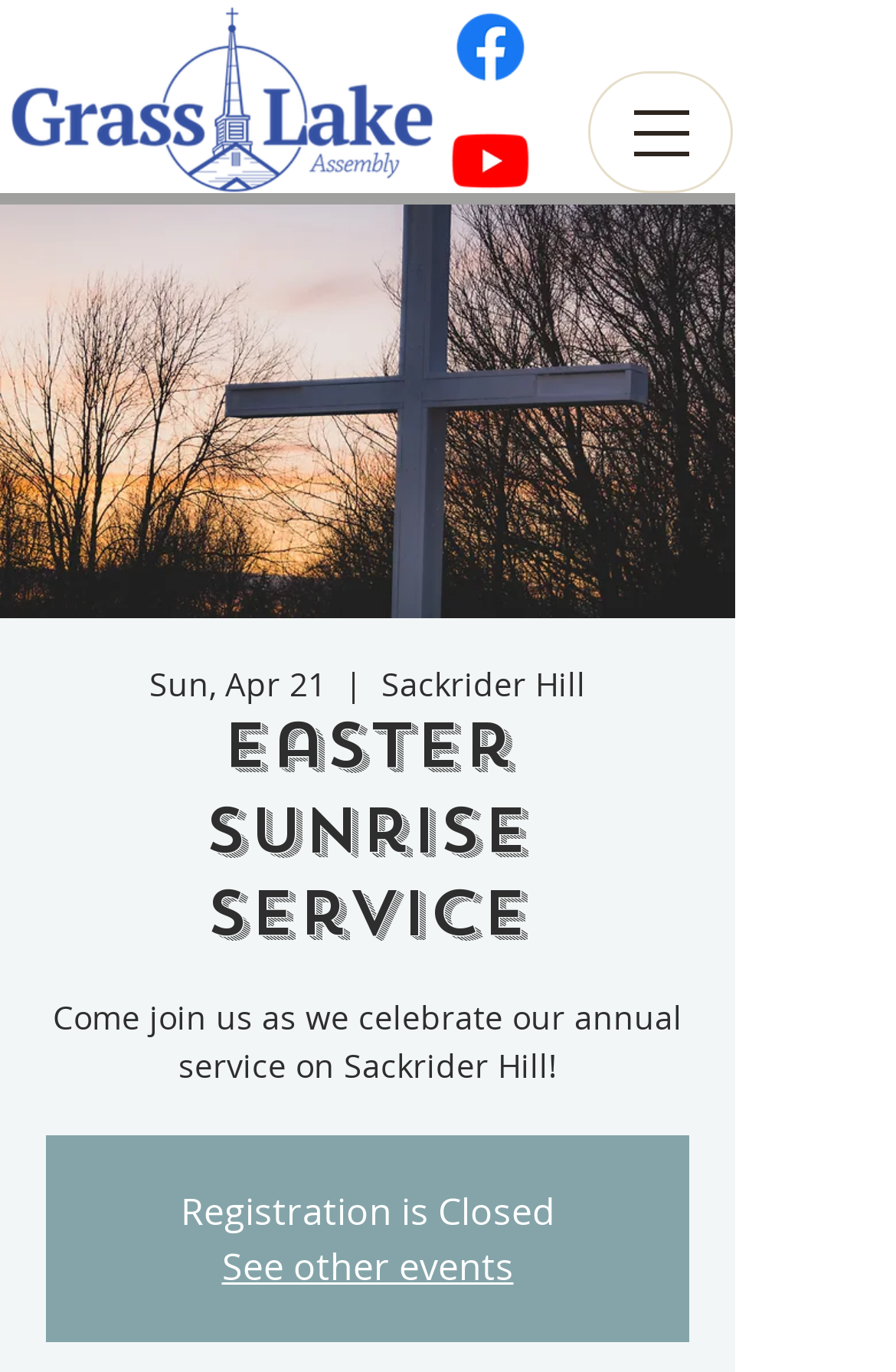Is registration still open for the Easter Sunrise Service?
Give a detailed and exhaustive answer to the question.

I found that registration is not open for the Easter Sunrise Service by looking at the static text element that says 'Registration is Closed' which is located below the text 'Come join us as we celebrate our annual service on Sackrider Hill!'.